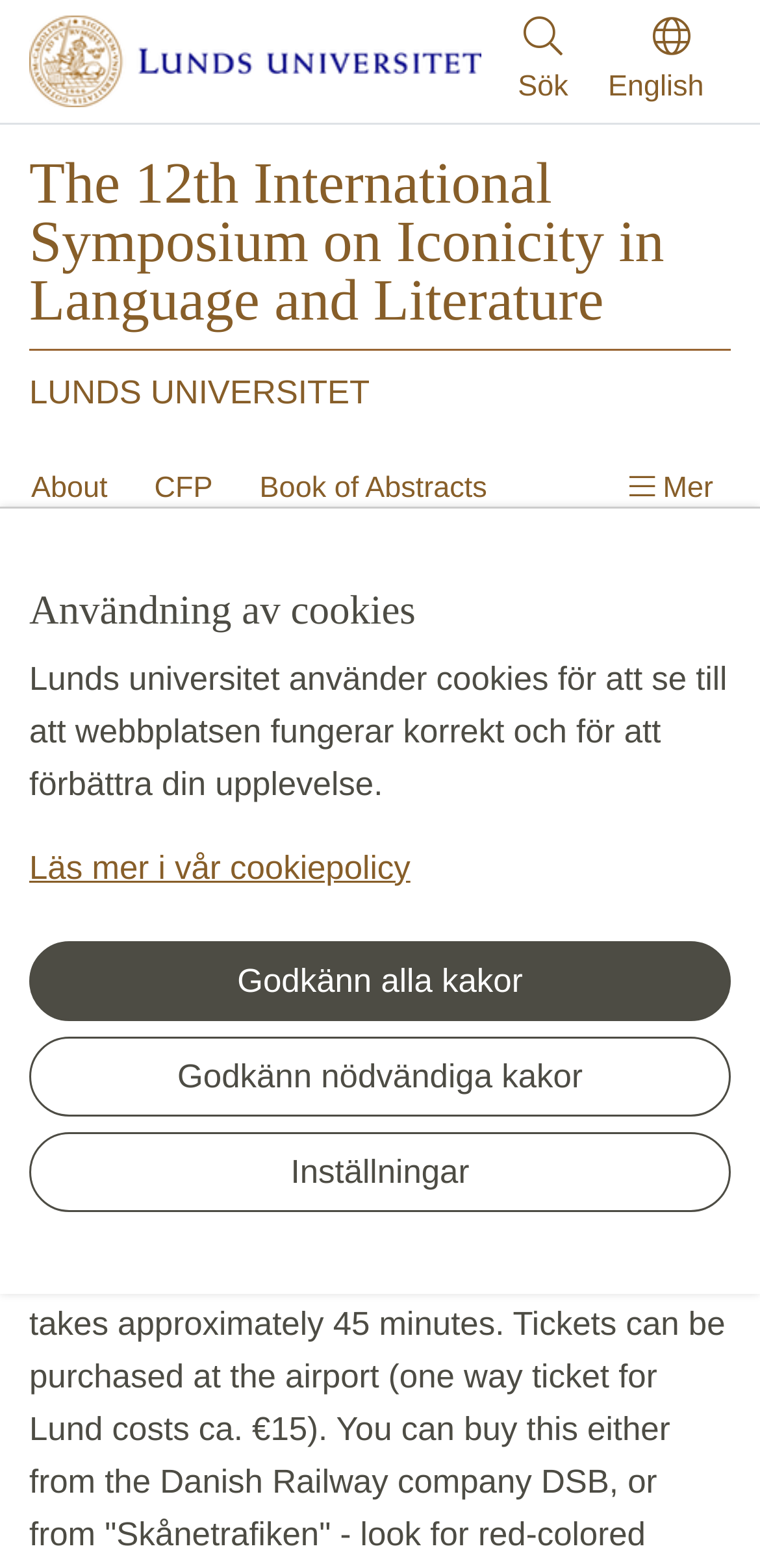Provide the bounding box coordinates for the area that should be clicked to complete the instruction: "Switch to English".

[0.8, 0.01, 0.936, 0.07]